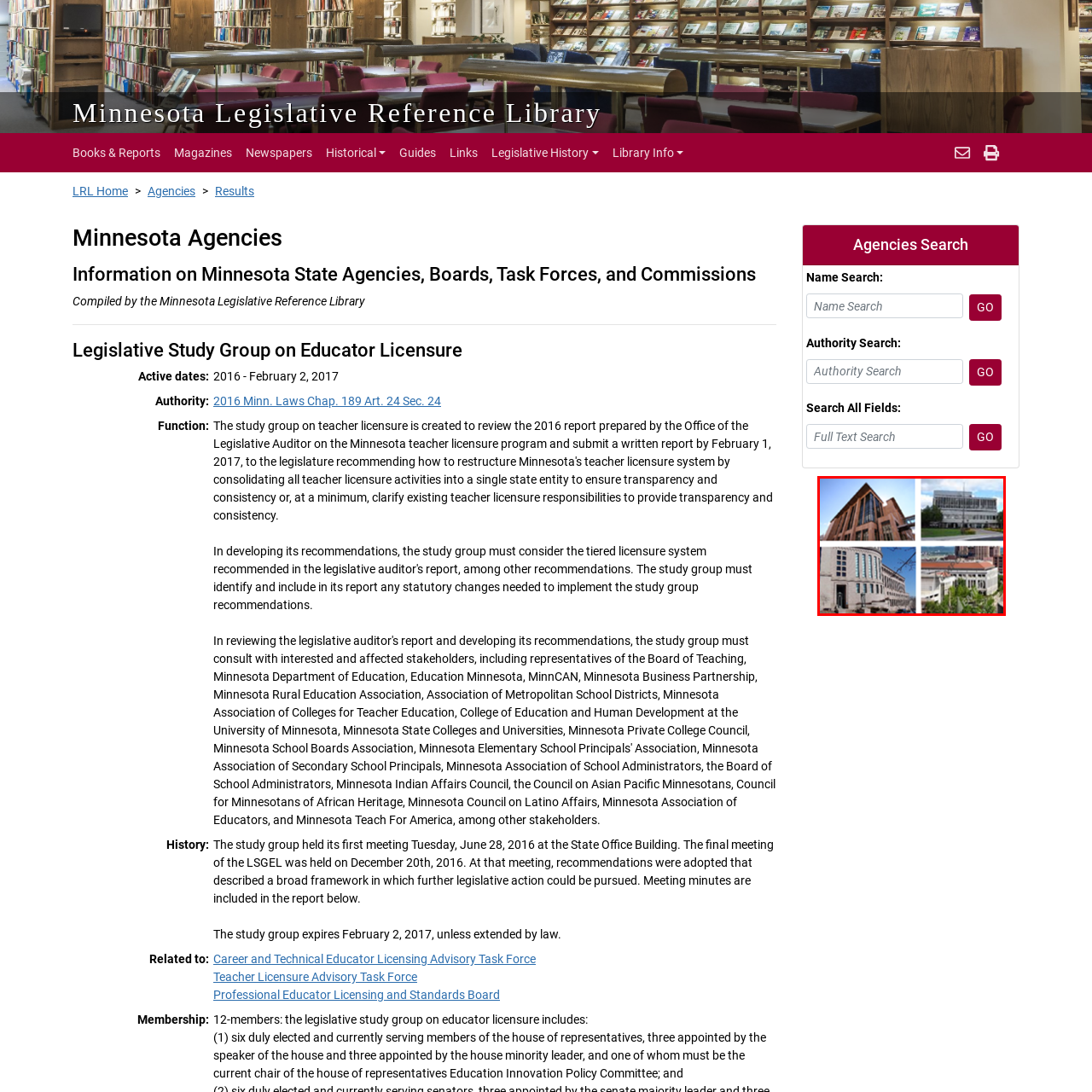How many buildings are featured in the image?
View the image contained within the red box and provide a one-word or short-phrase answer to the question.

Four